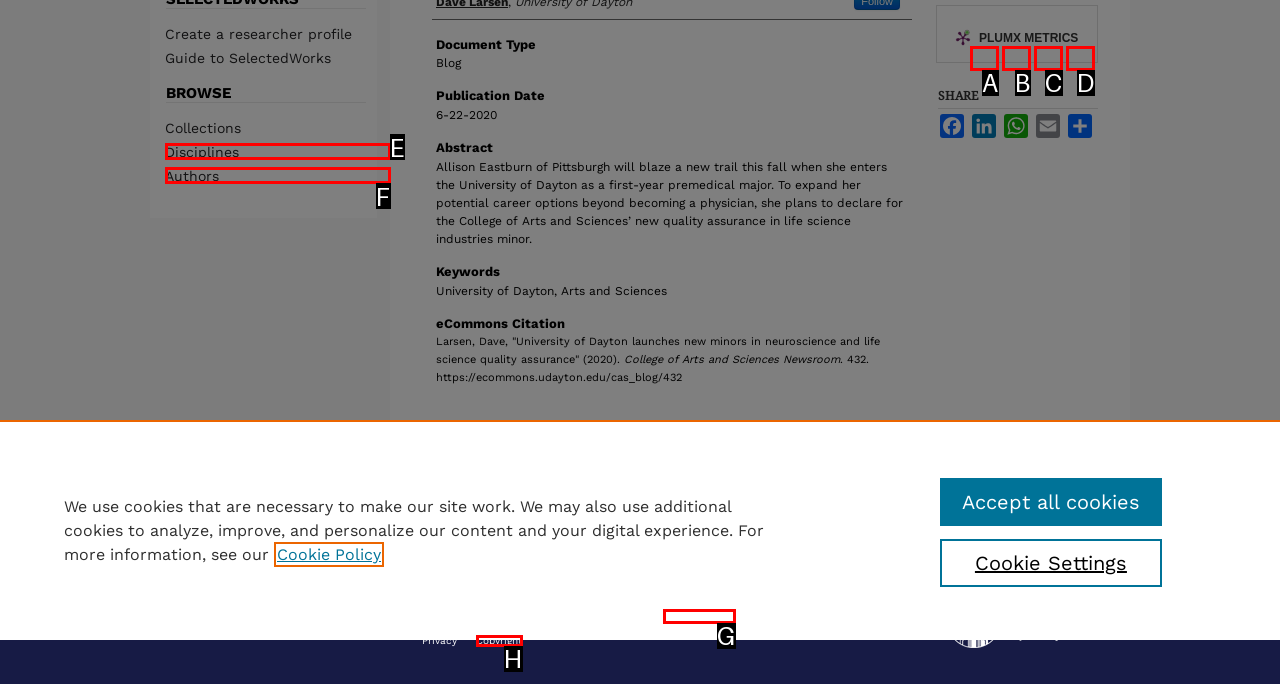Find the UI element described as: Copyright
Reply with the letter of the appropriate option.

H